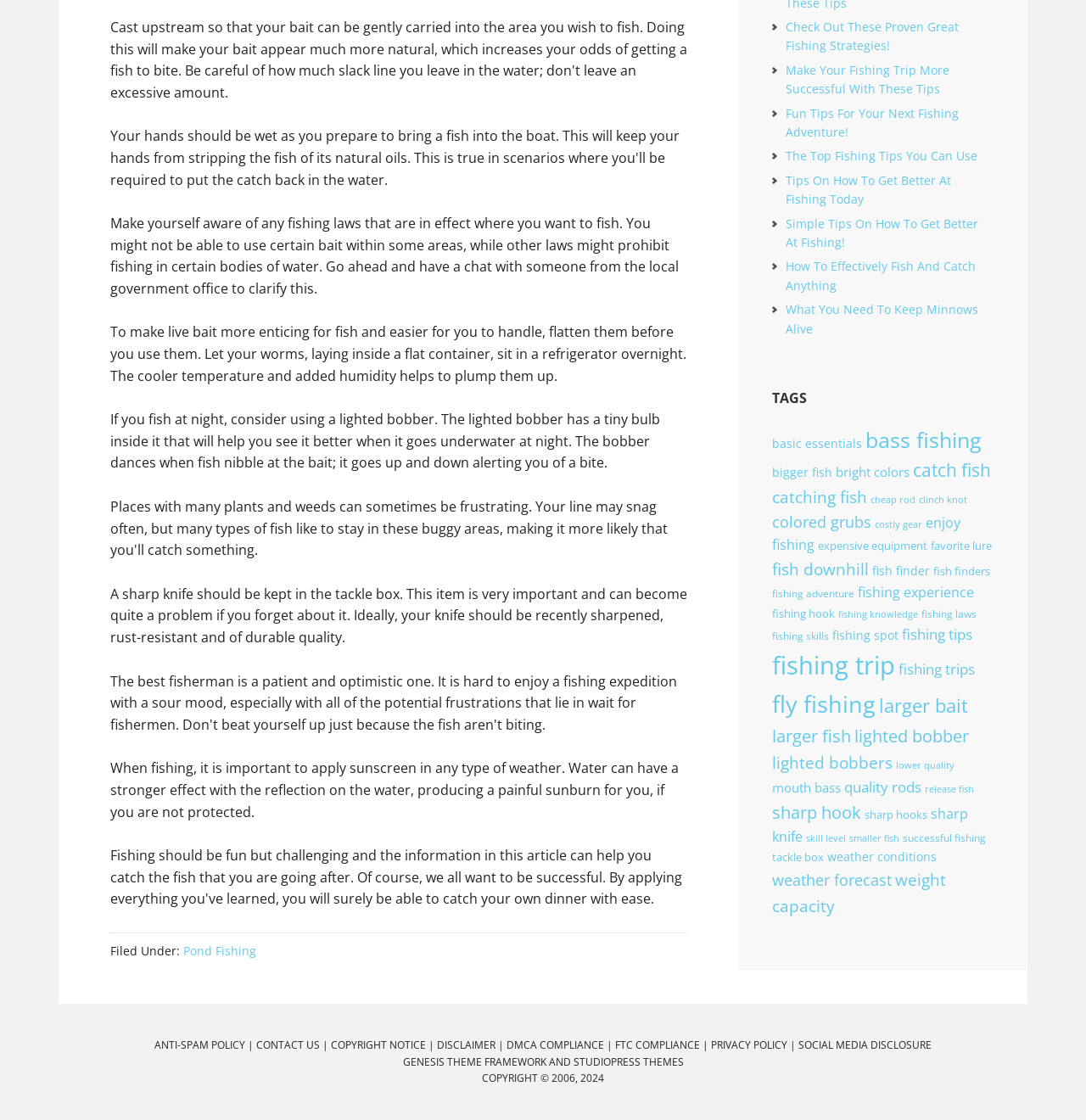Provide the bounding box coordinates of the HTML element described by the text: "fishing experience". The coordinates should be in the format [left, top, right, bottom] with values between 0 and 1.

[0.79, 0.52, 0.897, 0.537]